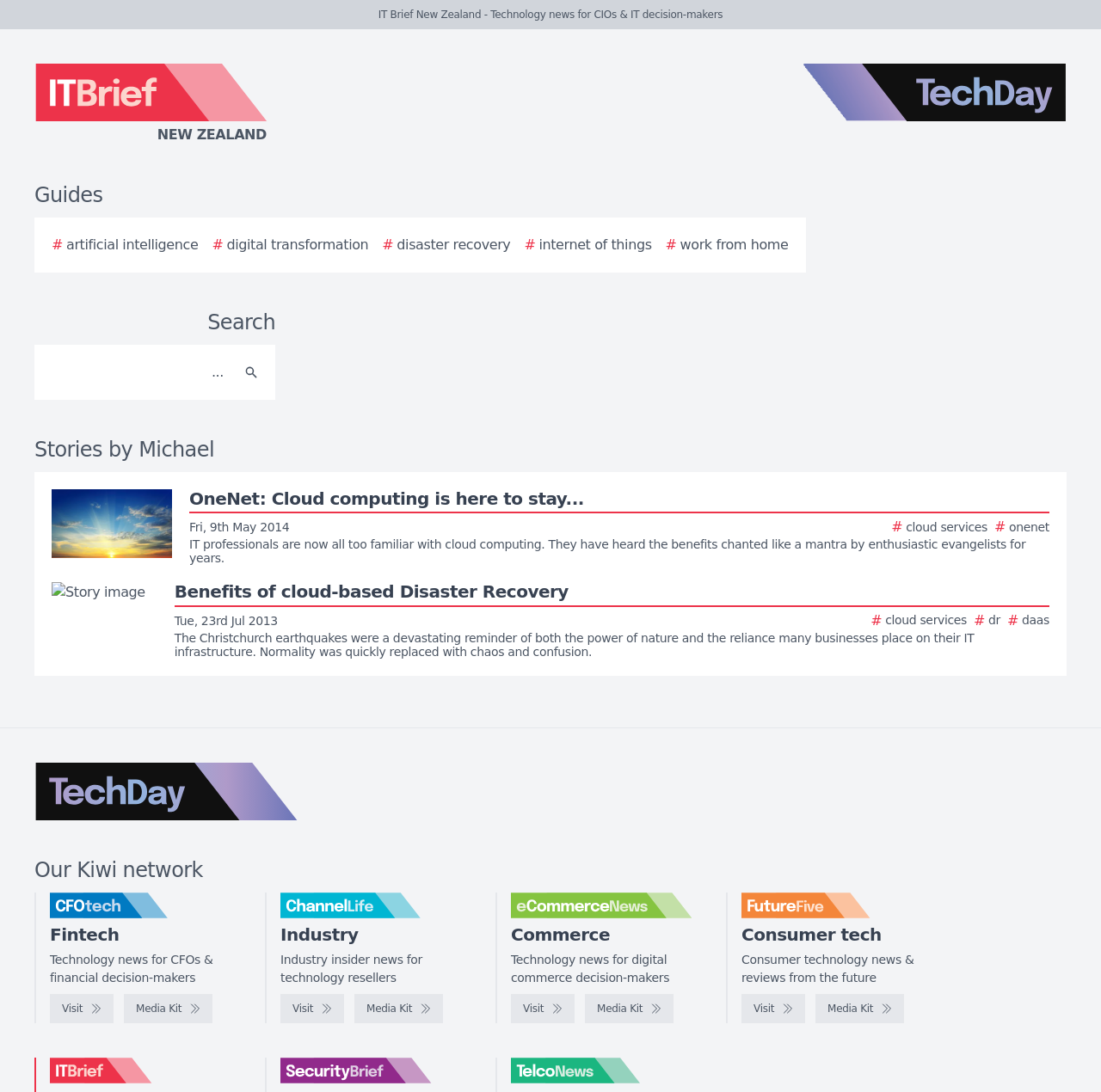Given the element description, predict the bounding box coordinates in the format (top-left x, top-left y, bottom-right x, bottom-right y), using floating point numbers between 0 and 1: # internet of things

[0.476, 0.215, 0.592, 0.234]